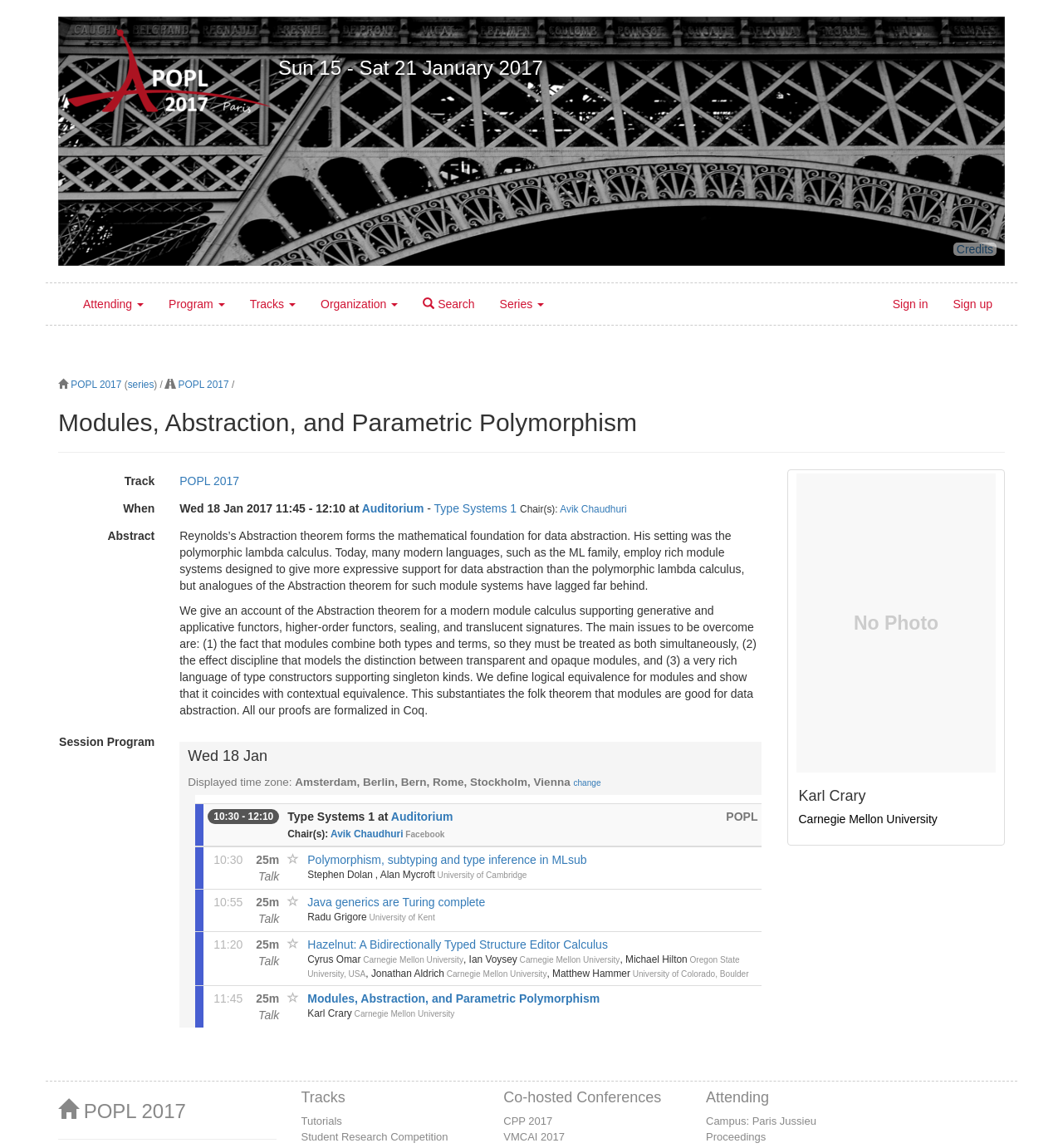Locate the bounding box of the user interface element based on this description: "Java generics are Turing complete".

[0.289, 0.78, 0.456, 0.791]